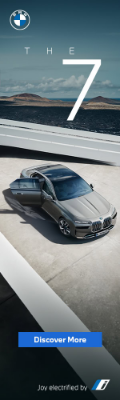What is the scenic backdrop of the BMW 7 Series in the advertisement?
Using the image, respond with a single word or phrase.

water and shoreline